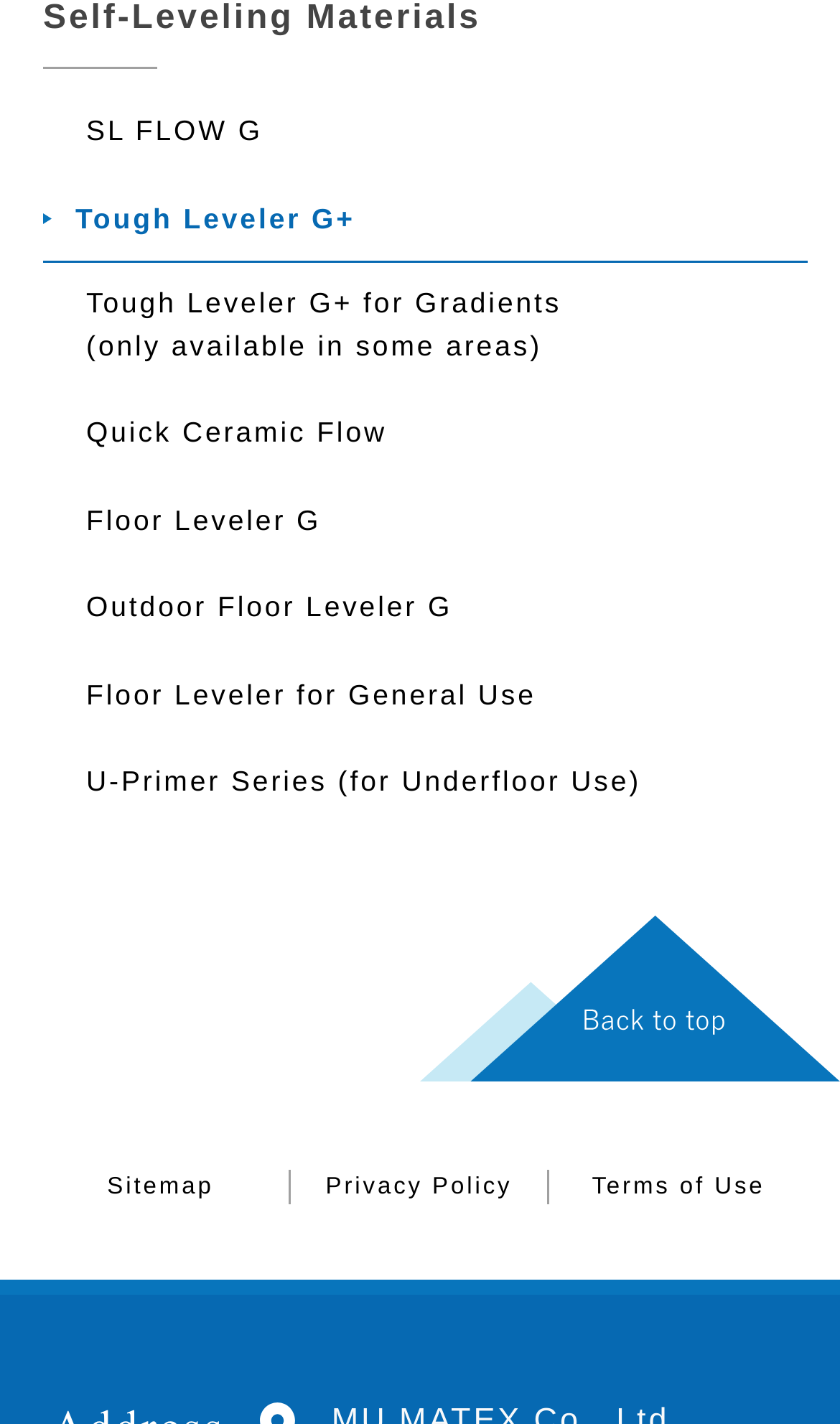What is the first self-leveling material listed?
From the screenshot, supply a one-word or short-phrase answer.

SL FLOW G